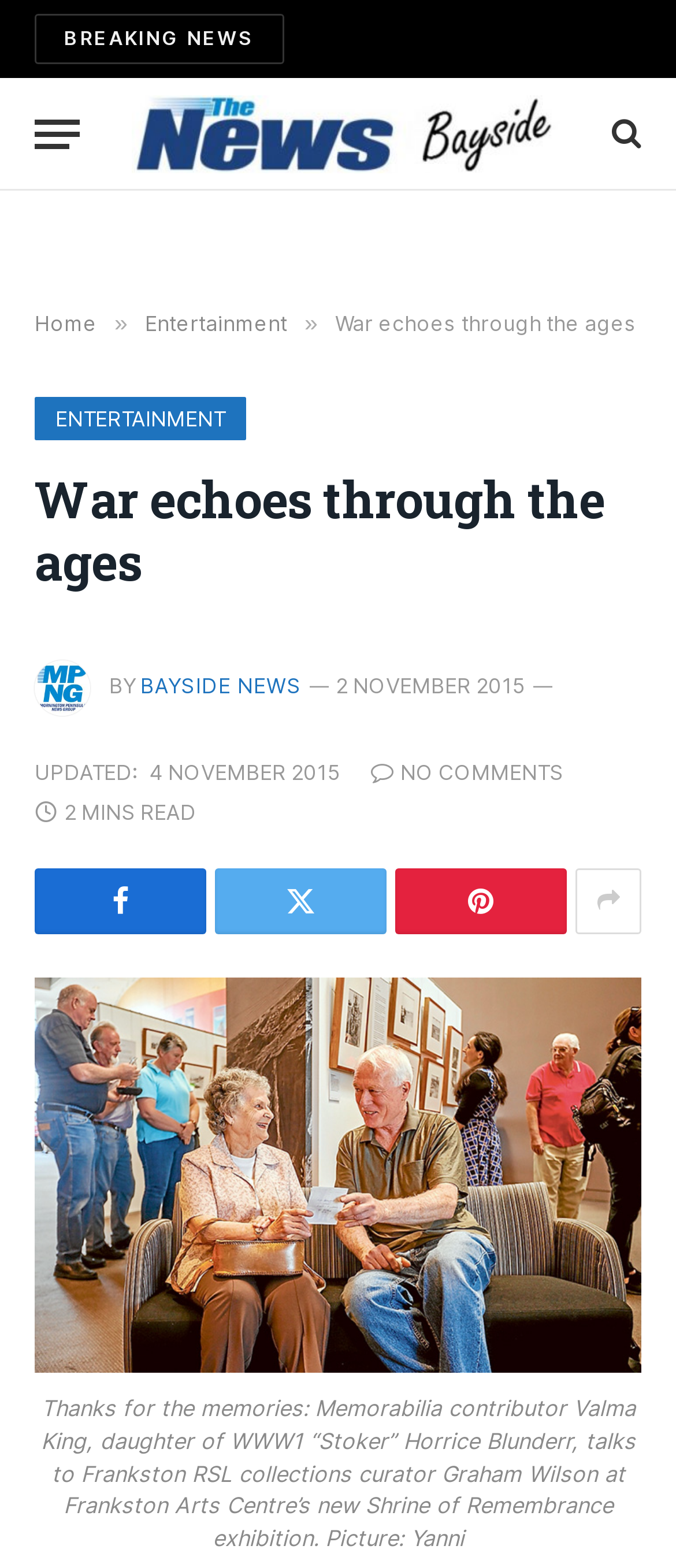Look at the image and answer the question in detail:
Who is the contributor of the memorabilia?

The contributor of the memorabilia can be found in the static text 'Thanks for the memories: Memorabilia contributor Valma King, daughter of WWW1 “Stoker” Horrice Blunderr, talks to Frankston RSL collections curator Graham Wilson at Frankston Arts Centre’s new Shrine of Remembrance exhibition.' with the bounding box coordinates [0.06, 0.89, 0.94, 0.99].